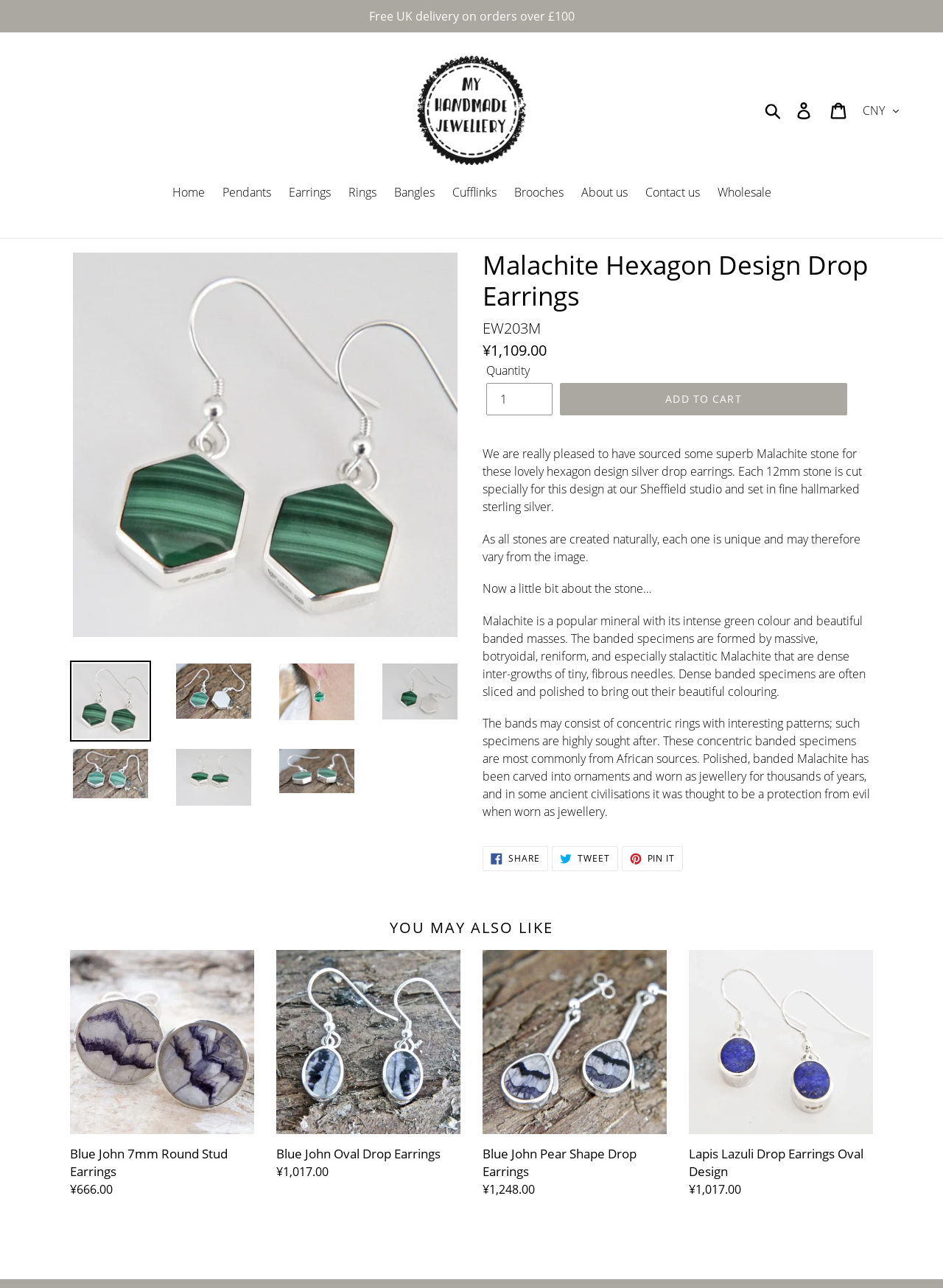What is the shape of the earrings?
Can you offer a detailed and complete answer to this question?

I found this answer by looking at the product image and description, which both suggest a hexagon design.